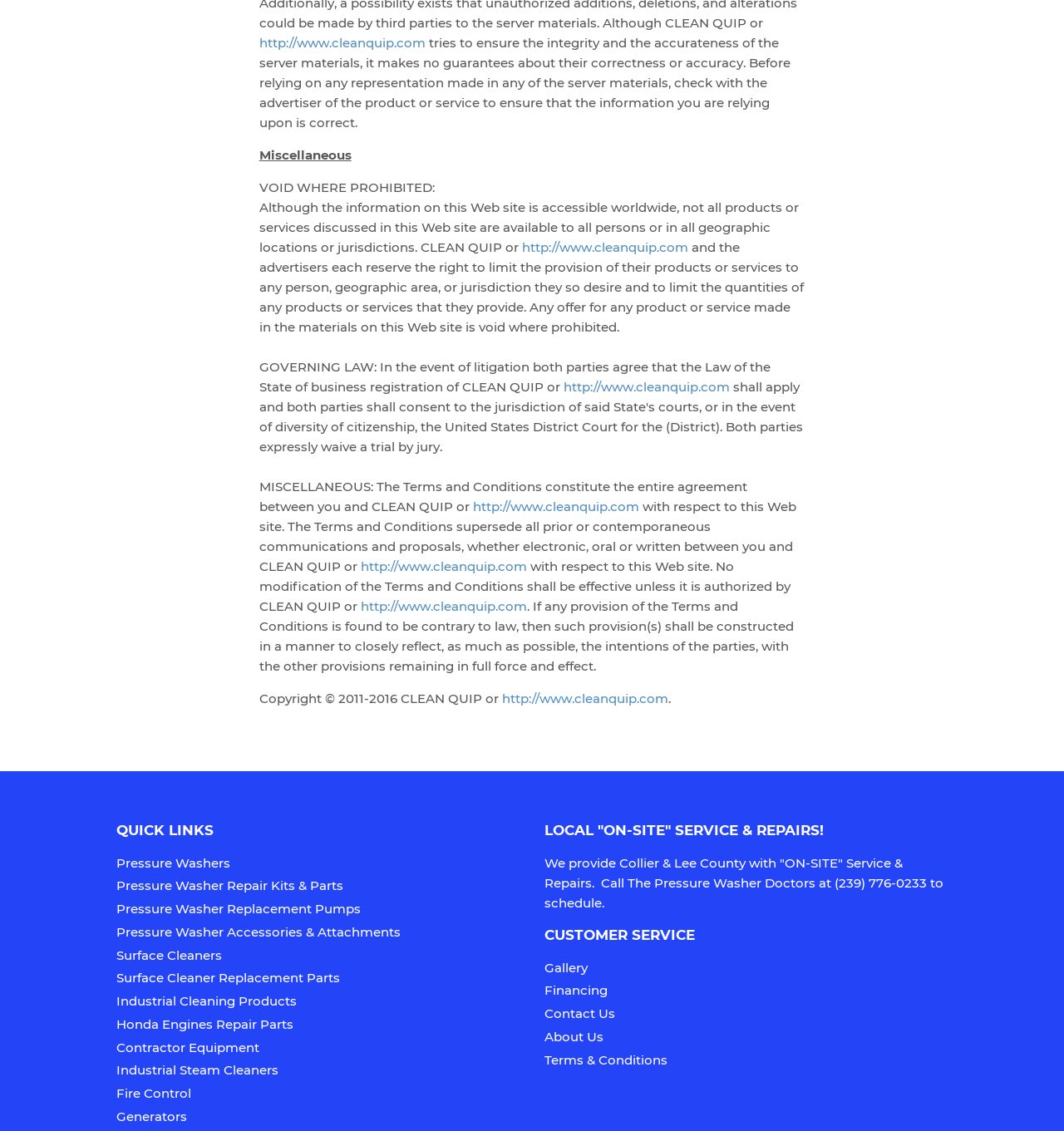What types of products are available on the website?
Based on the image, provide your answer in one word or phrase.

Cleaning products and equipment